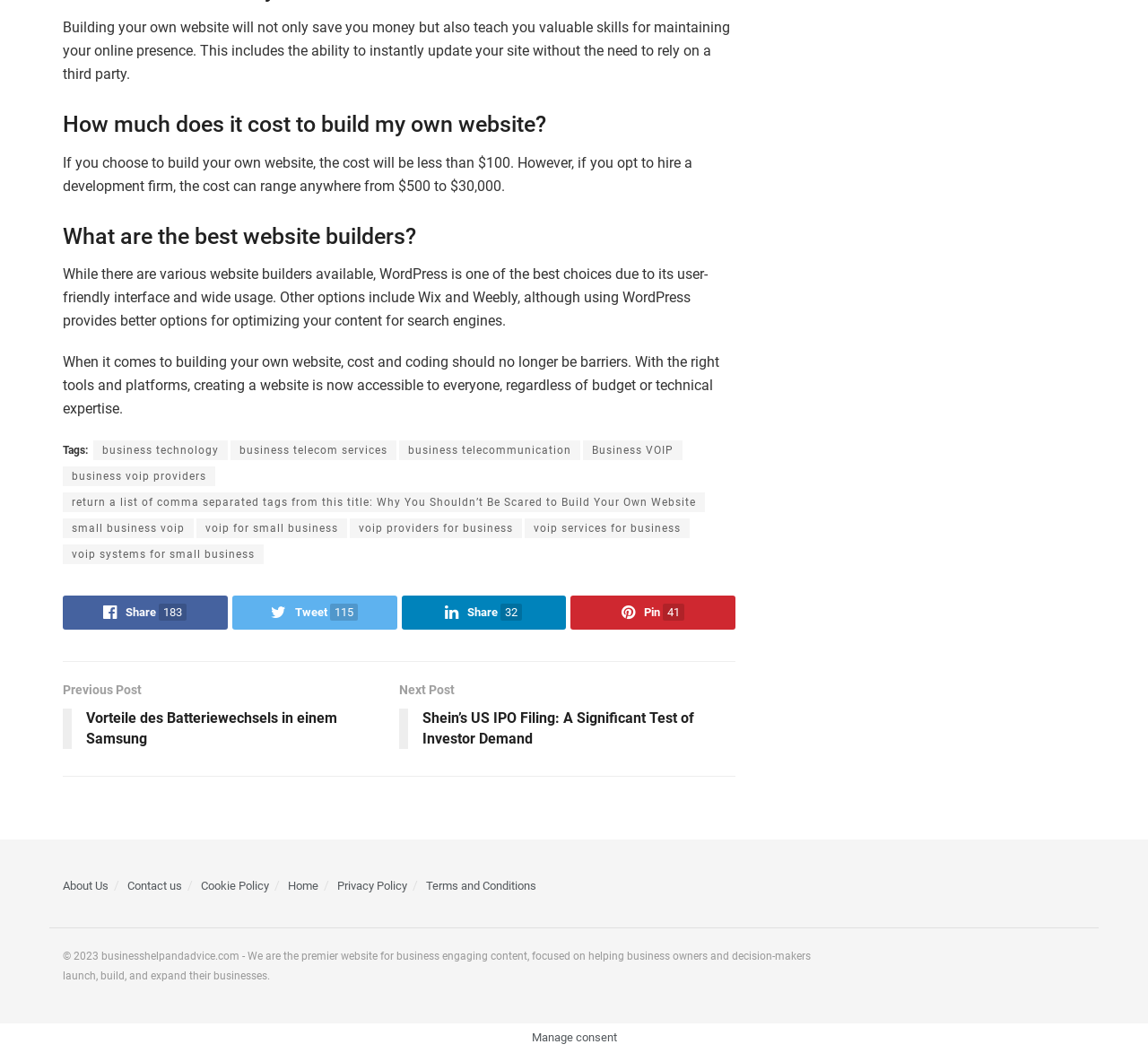What is the best website builder? Refer to the image and provide a one-word or short phrase answer.

WordPress